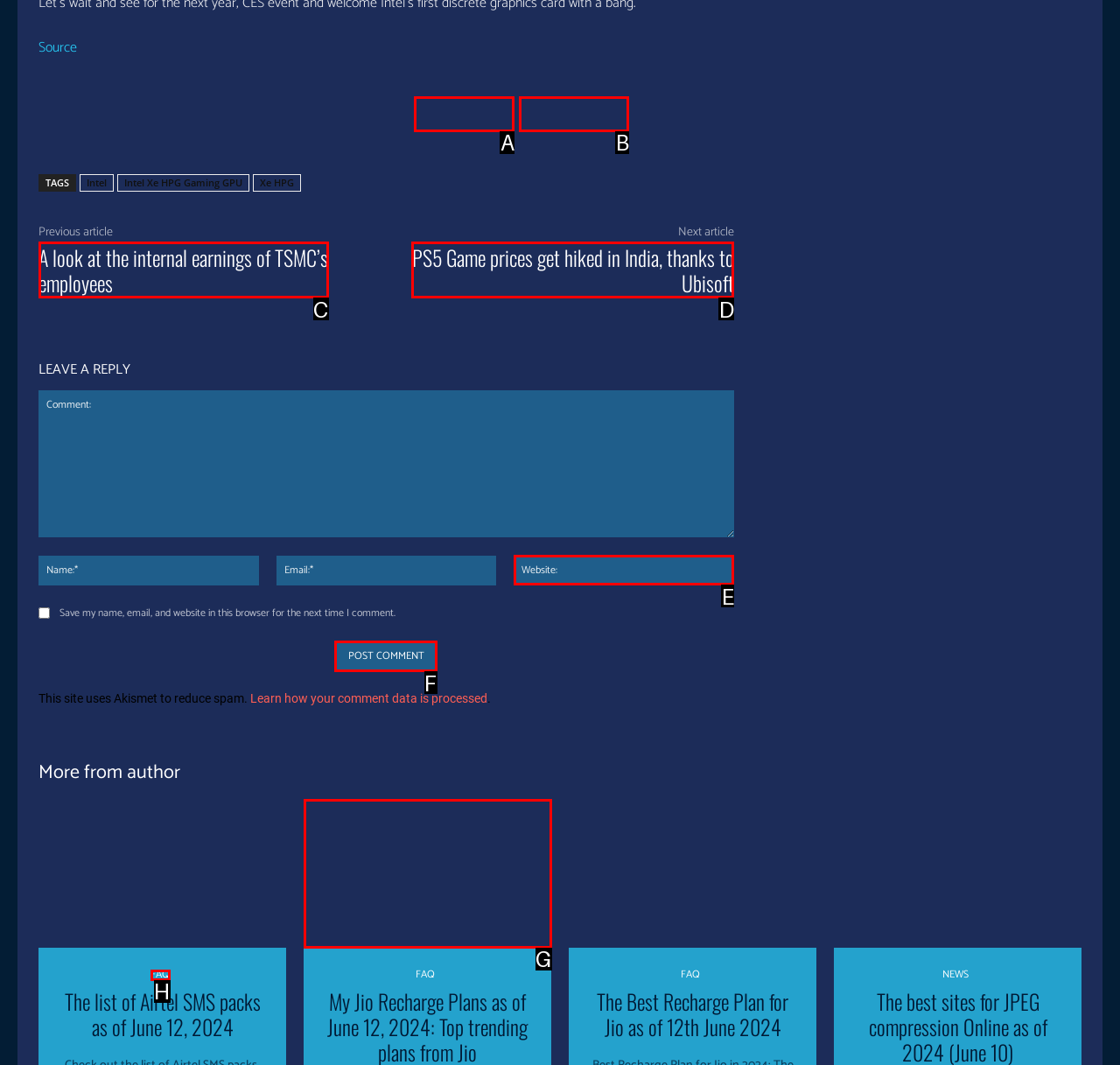Identify the letter of the UI element you need to select to accomplish the task: Post a comment.
Respond with the option's letter from the given choices directly.

F